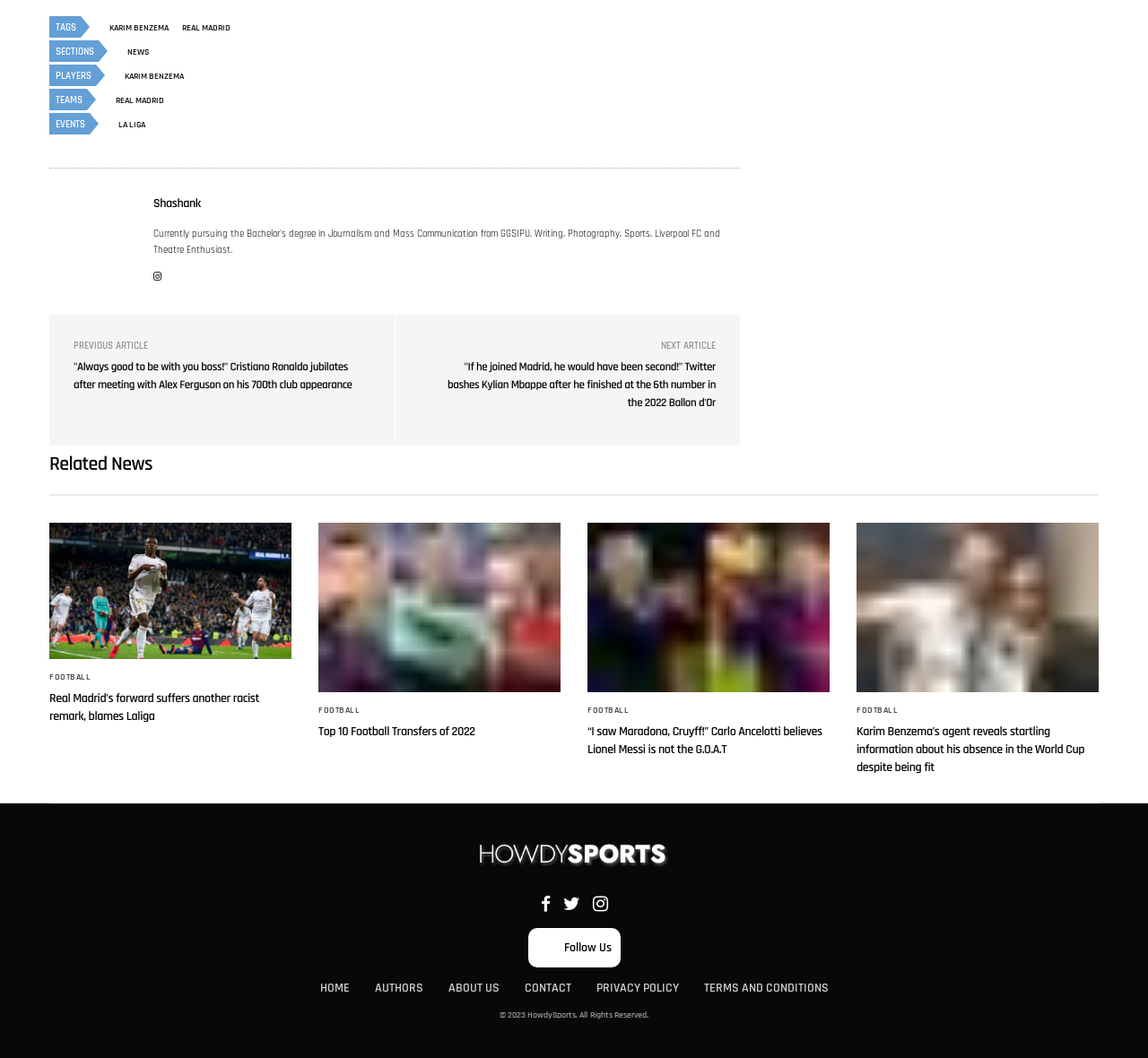What is the name of the website?
Based on the content of the image, thoroughly explain and answer the question.

The name of the website can be found at the bottom of the webpage, where it says 'HowdySports' with an image logo next to it.